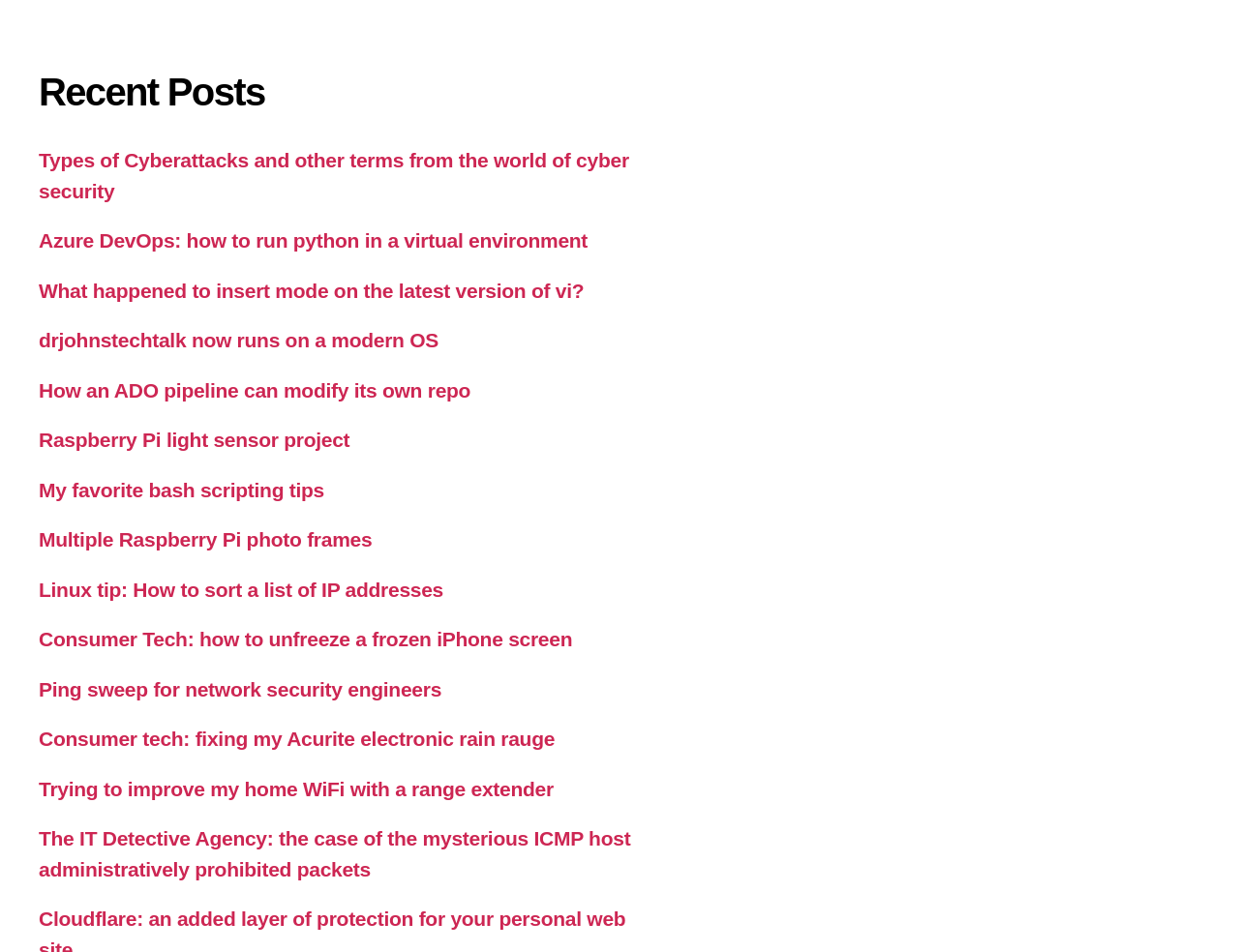Please specify the bounding box coordinates for the clickable region that will help you carry out the instruction: "Follow James Jardine on Twitter".

None